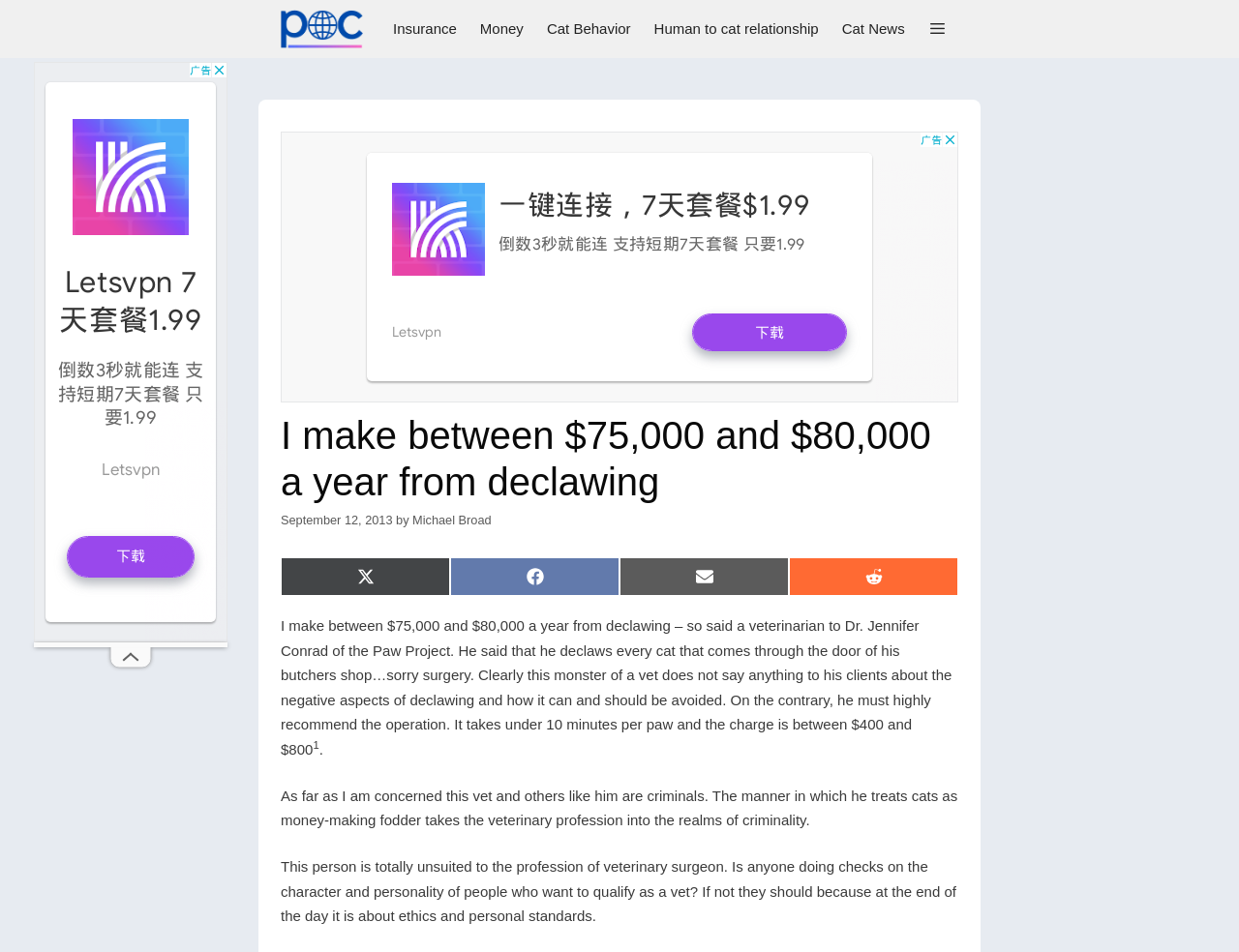Please pinpoint the bounding box coordinates for the region I should click to adhere to this instruction: "Share on Twitter".

[0.227, 0.585, 0.363, 0.626]